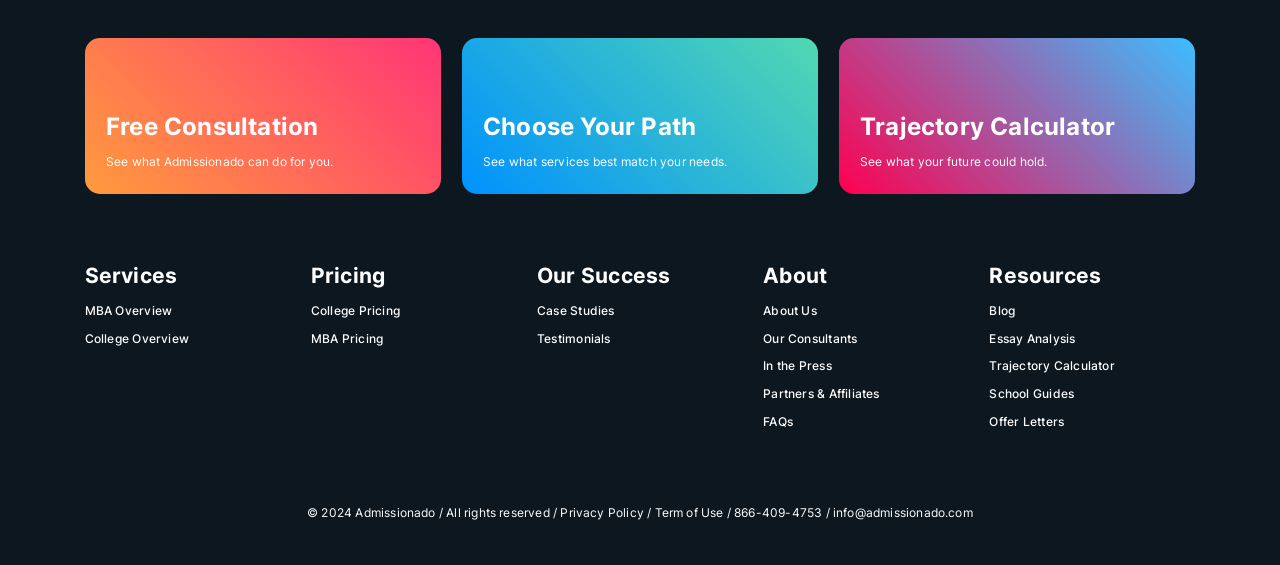Extract the bounding box coordinates for the HTML element that matches this description: "Testimonials". The coordinates should be four float numbers between 0 and 1, i.e., [left, top, right, bottom].

[0.42, 0.576, 0.58, 0.625]